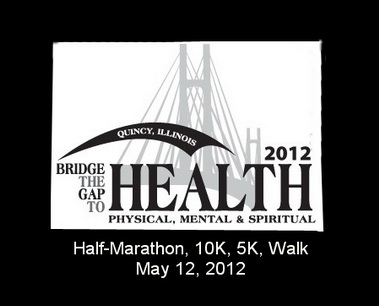Offer a detailed caption for the image presented.

The image features the logo for the "Bridge the Gap to Health" event held in Quincy, Illinois, in 2012. It prominently displays the event title in bold lettering, with the phrases "Half-Marathon, 10K, 5K, Walk" listed below the logo, indicating the various race categories participants could join. The design incorporates a stylized depiction of a bridge, symbolizing the connection to health and wellness, with the subtitle emphasizing the physical, mental, and spiritual aspects of health. The date of the event, May 12, 2012, is also included, reinforcing its significance as an annual celebration of health and community engagement.